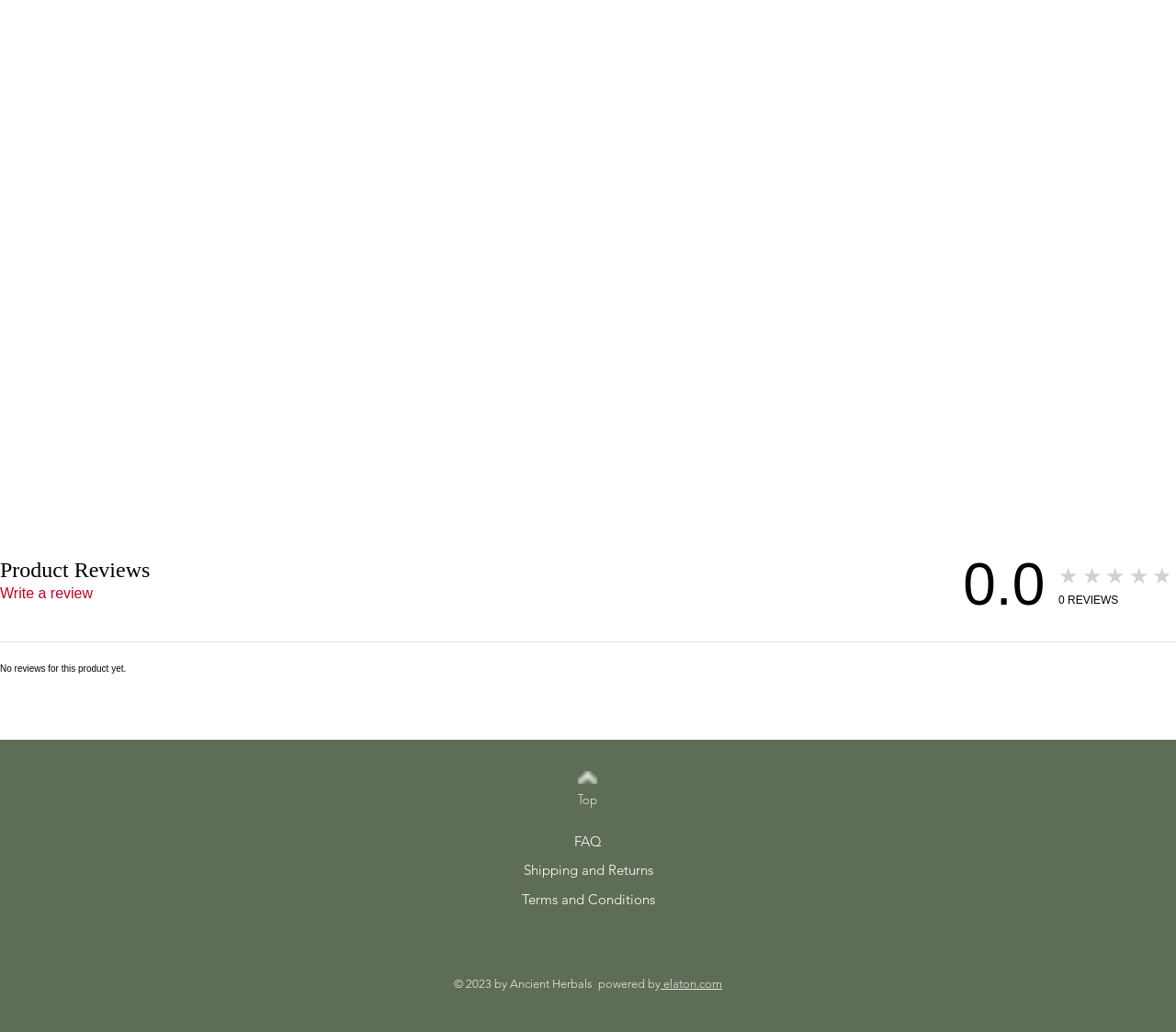What is the name of the company that powers the website?
Deliver a detailed and extensive answer to the question.

The name of the company that powers the website can be determined by looking at the link element with the text 'elaton.com' which is part of the copyright information at the bottom of the page.